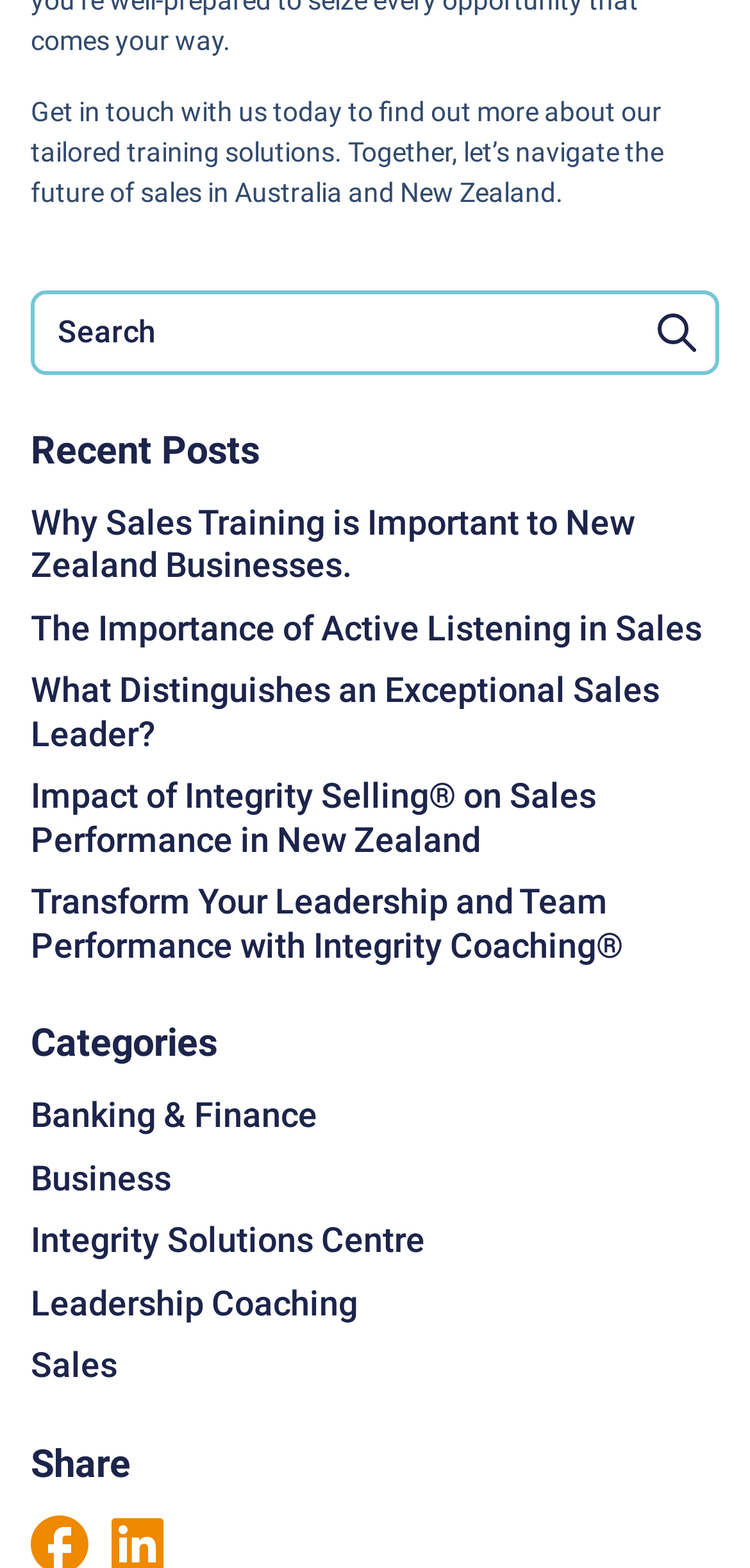Locate the bounding box coordinates of the area that needs to be clicked to fulfill the following instruction: "search for something". The coordinates should be in the format of four float numbers between 0 and 1, namely [left, top, right, bottom].

[0.041, 0.185, 0.959, 0.239]